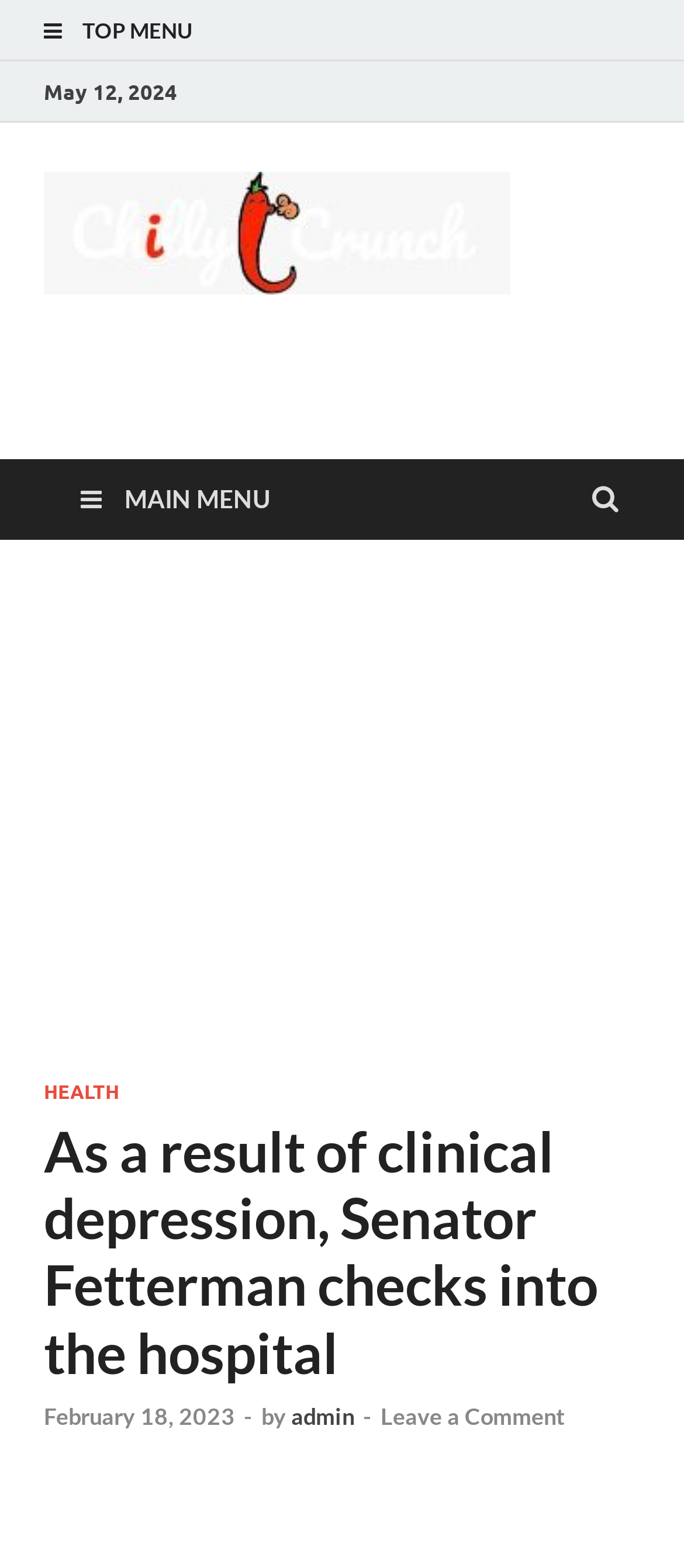Who is the author of the article?
Refer to the image and provide a one-word or short phrase answer.

admin